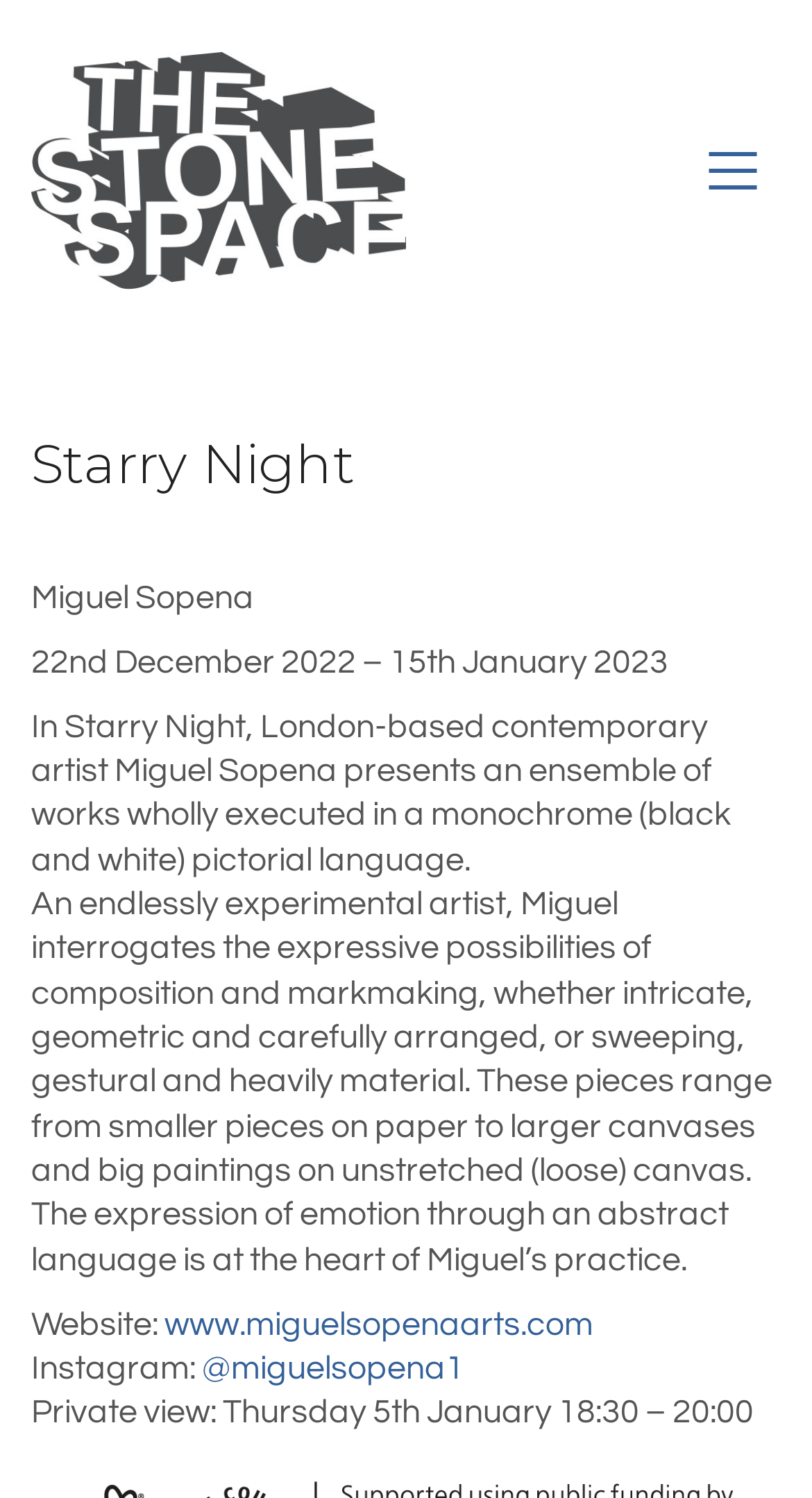Provide a thorough description of this webpage.

The webpage is about an art exhibition titled "Starry Night" by London-based contemporary artist Miguel Sopena. At the top left of the page, there is a link to "The Stone Space" accompanied by an image with the same name. To the right of this link, there is another link with no text. Below these links, the title "Starry Night" is prominently displayed in a heading.

The artist's name, "Miguel Sopena", is written below the title, followed by the exhibition dates "22nd December 2022 – 15th January 2023". A paragraph of text then describes the exhibition, explaining that Miguel Sopena presents an ensemble of monochrome works that explore the expressive possibilities of composition and markmaking.

Below this paragraph, another block of text provides more information about the artist's practice, including the range of sizes and materials used in the artworks. The expression of emotion through abstract language is highlighted as a central theme in Miguel's practice.

At the bottom left of the page, there are links to the artist's website and Instagram profile, accompanied by labels "Website:" and "Instagram:". Finally, a private view event is announced, scheduled for Thursday 5th January from 18:30 to 20:00.